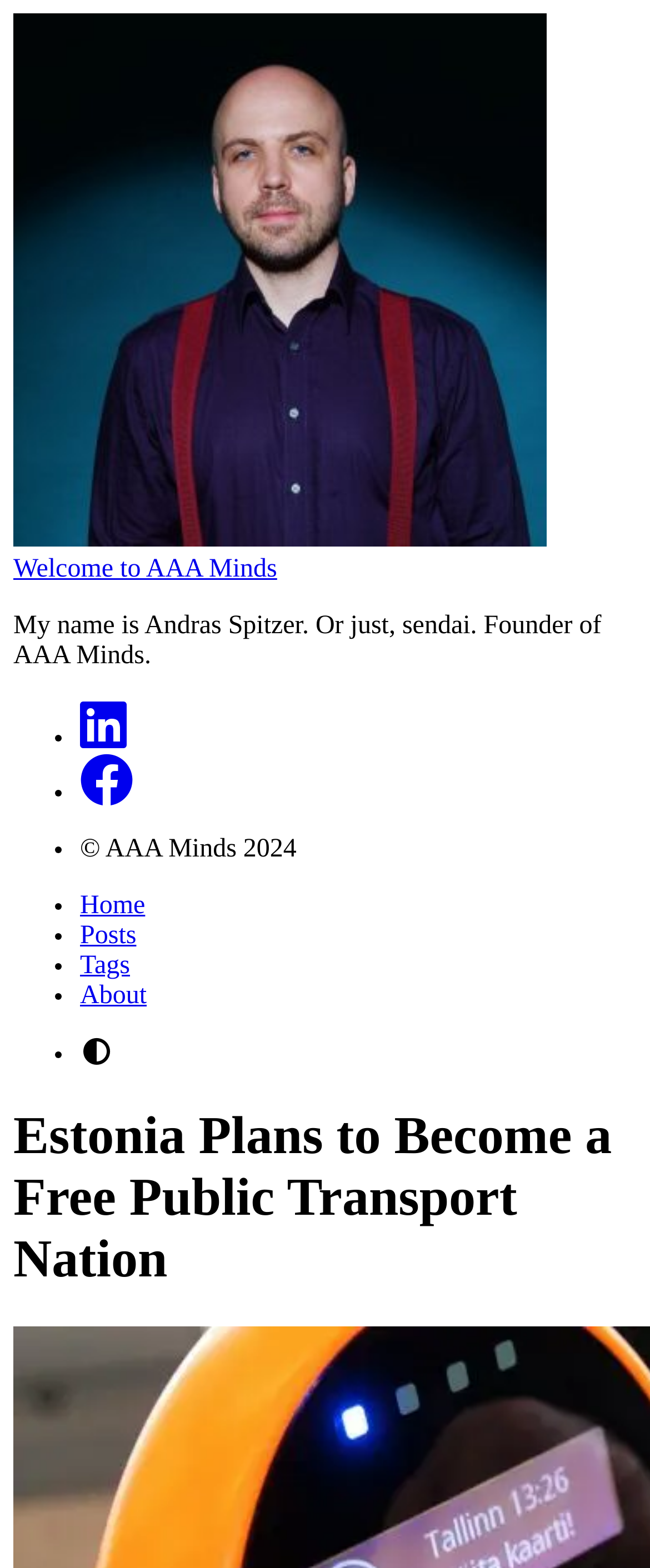Identify the webpage's primary heading and generate its text.

Estonia Plans to Become a Free Public Transport Nation